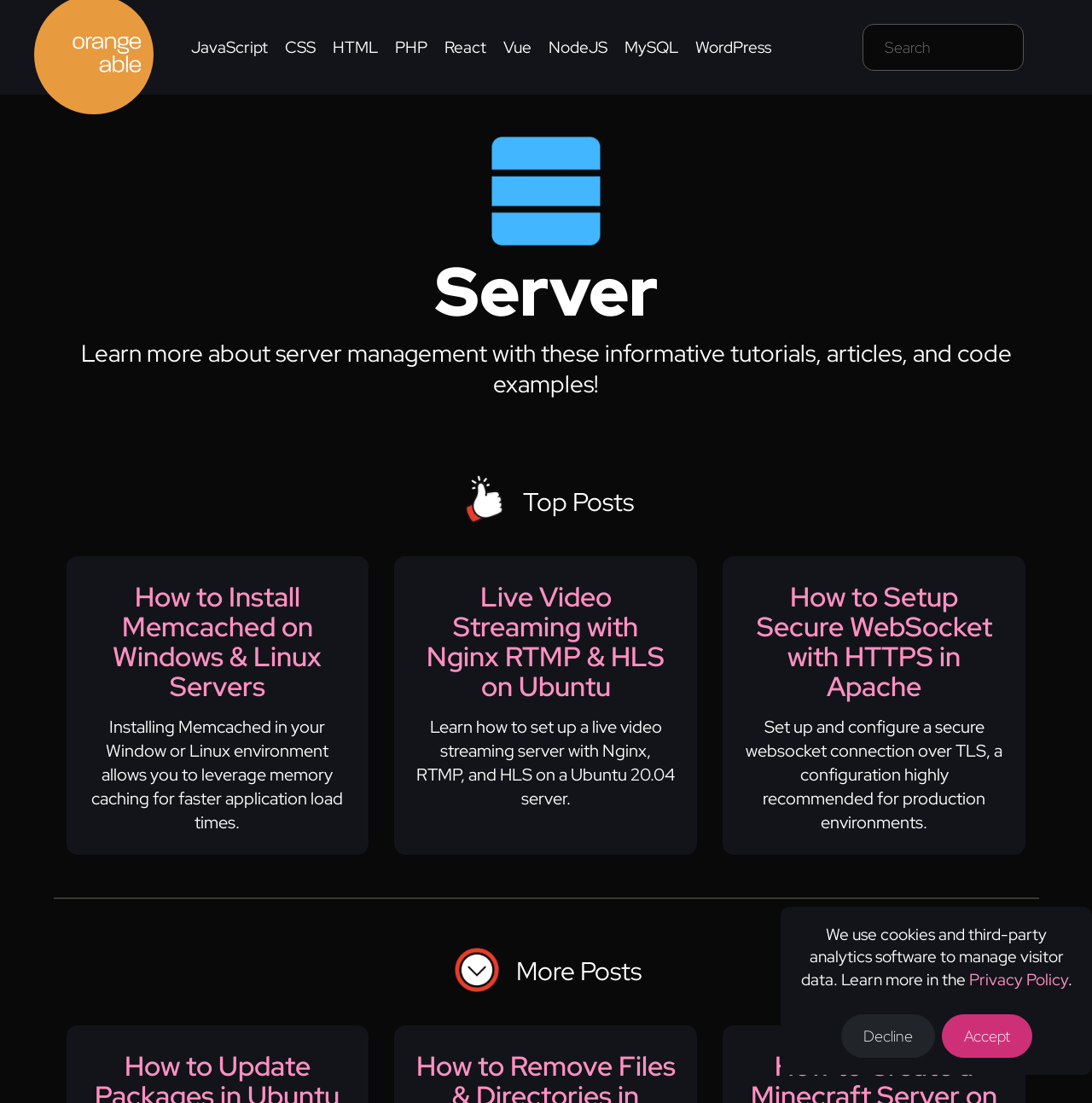What is the icon displayed next to the 'Top Posts' text?
By examining the image, provide a one-word or phrase answer.

Thumbs up icon